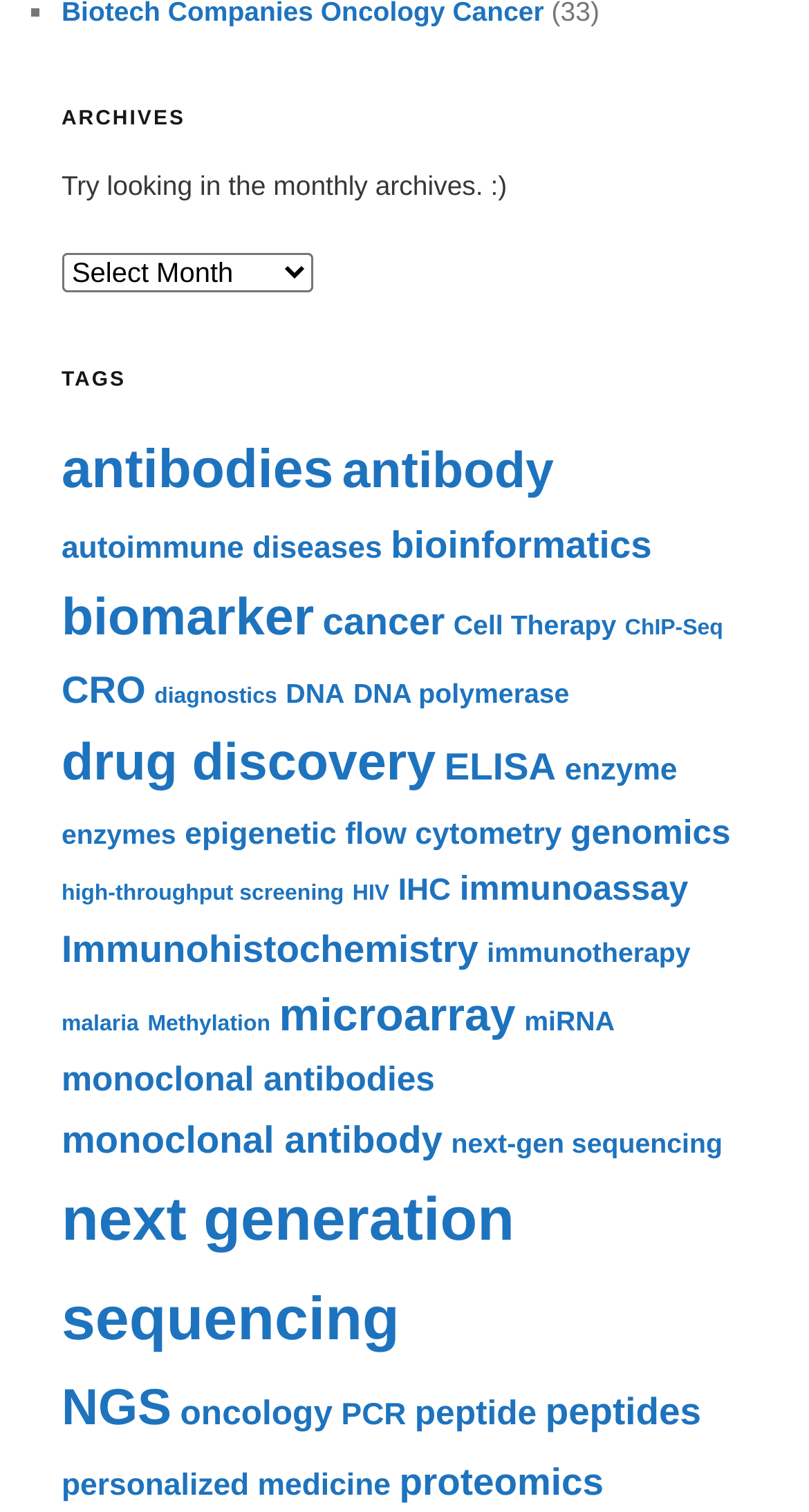Identify the bounding box coordinates of the clickable region required to complete the instruction: "Explore genomics". The coordinates should be given as four float numbers within the range of 0 and 1, i.e., [left, top, right, bottom].

[0.705, 0.538, 0.903, 0.564]